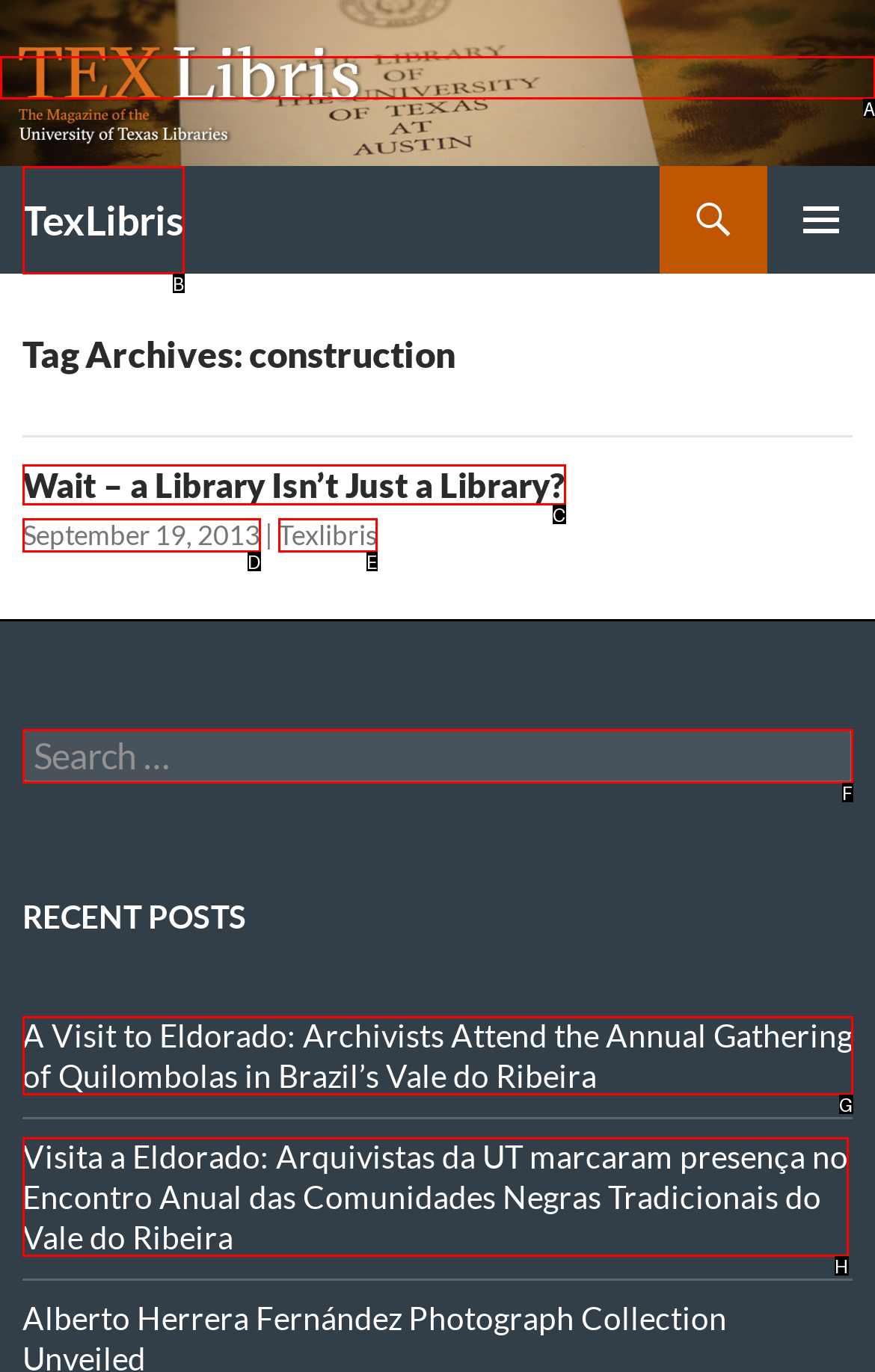Determine the HTML element that aligns with the description: September 19, 2013
Answer by stating the letter of the appropriate option from the available choices.

D